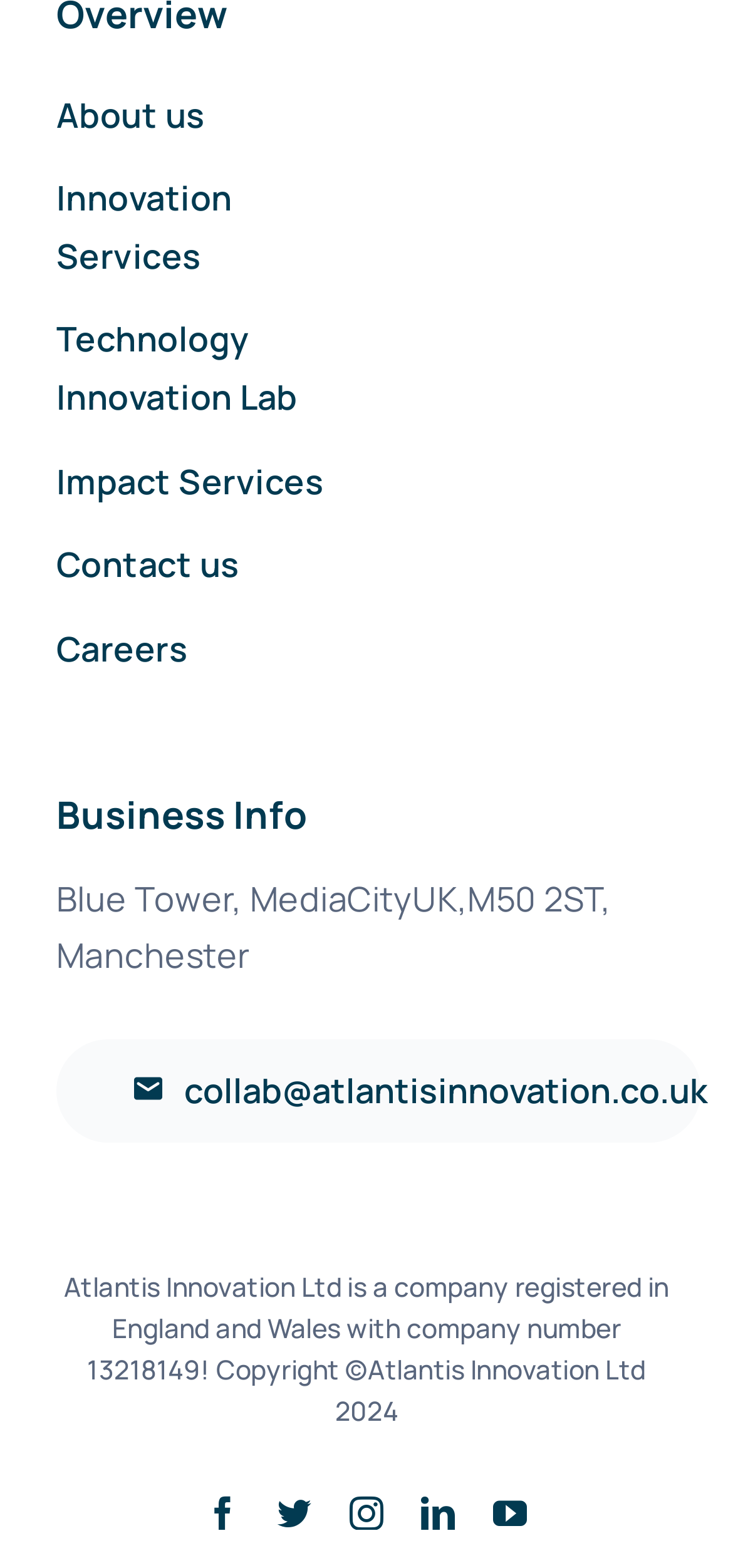How many social media links are available? Observe the screenshot and provide a one-word or short phrase answer.

5